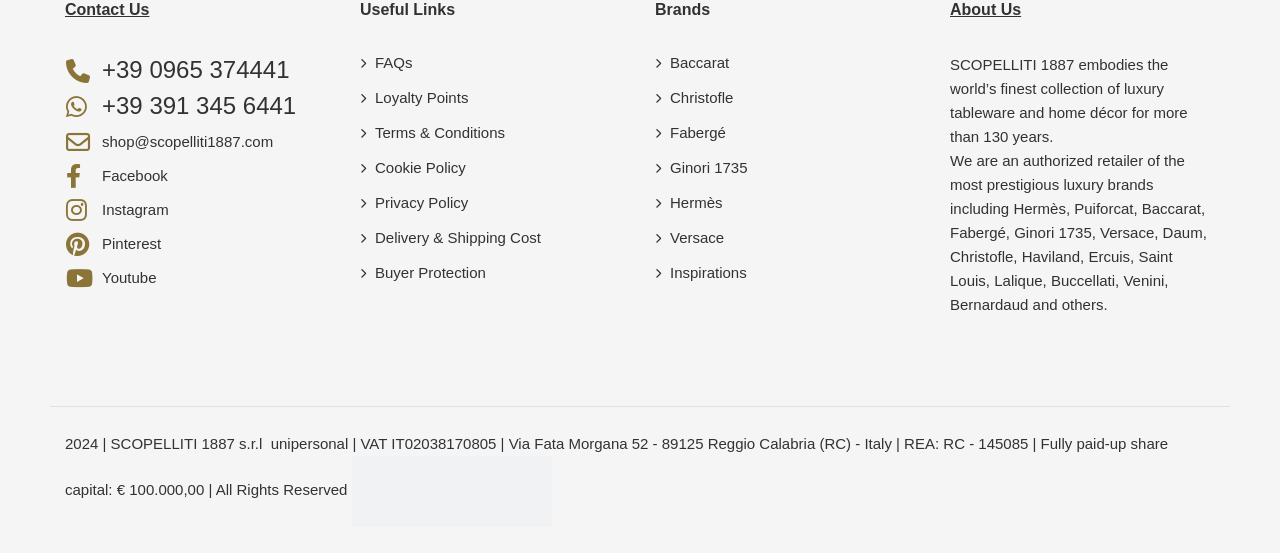Please analyze the image and provide a thorough answer to the question:
What is the name of the company?

I found the company name by looking at the text at the bottom of the page, where it is listed as 'SCOPELLITI 1887'.